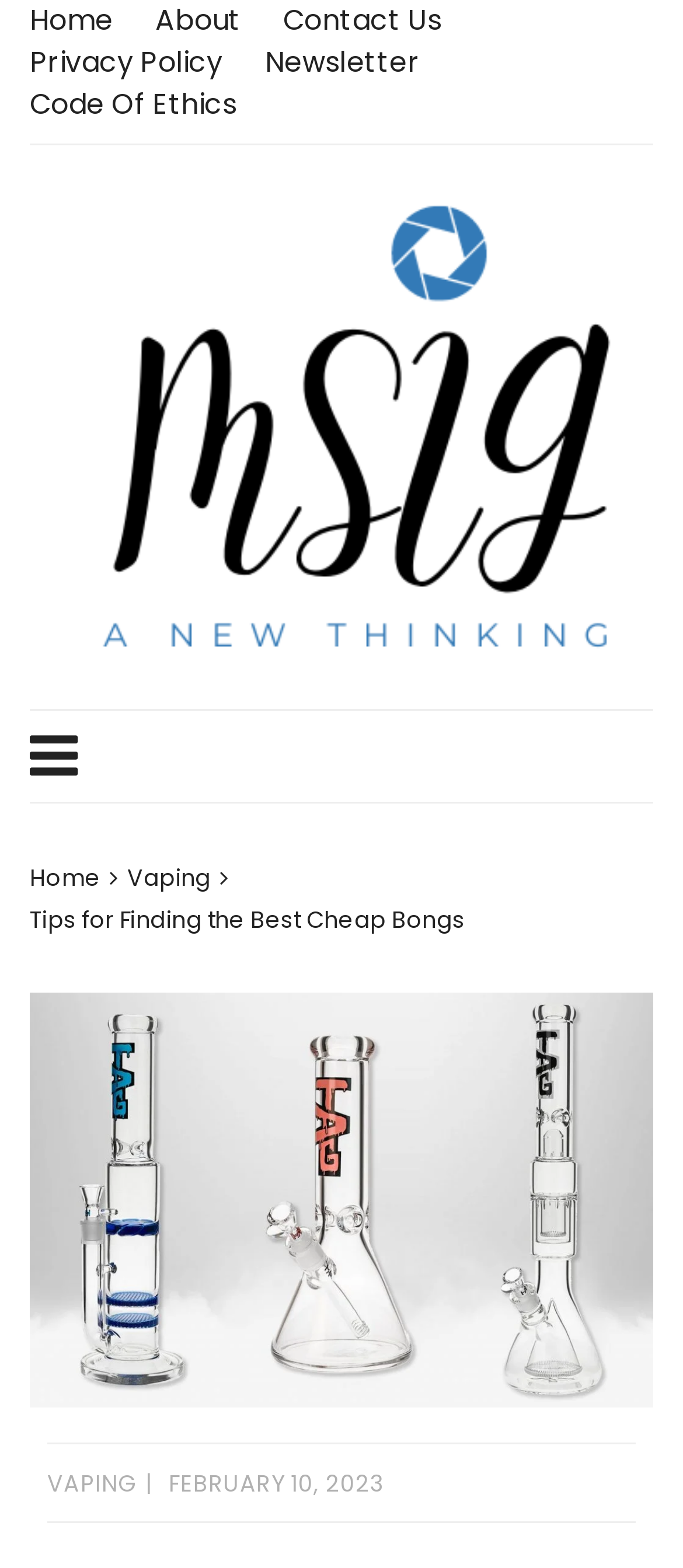Determine the bounding box coordinates for the UI element matching this description: "Code of Ethics".

[0.043, 0.054, 0.346, 0.08]